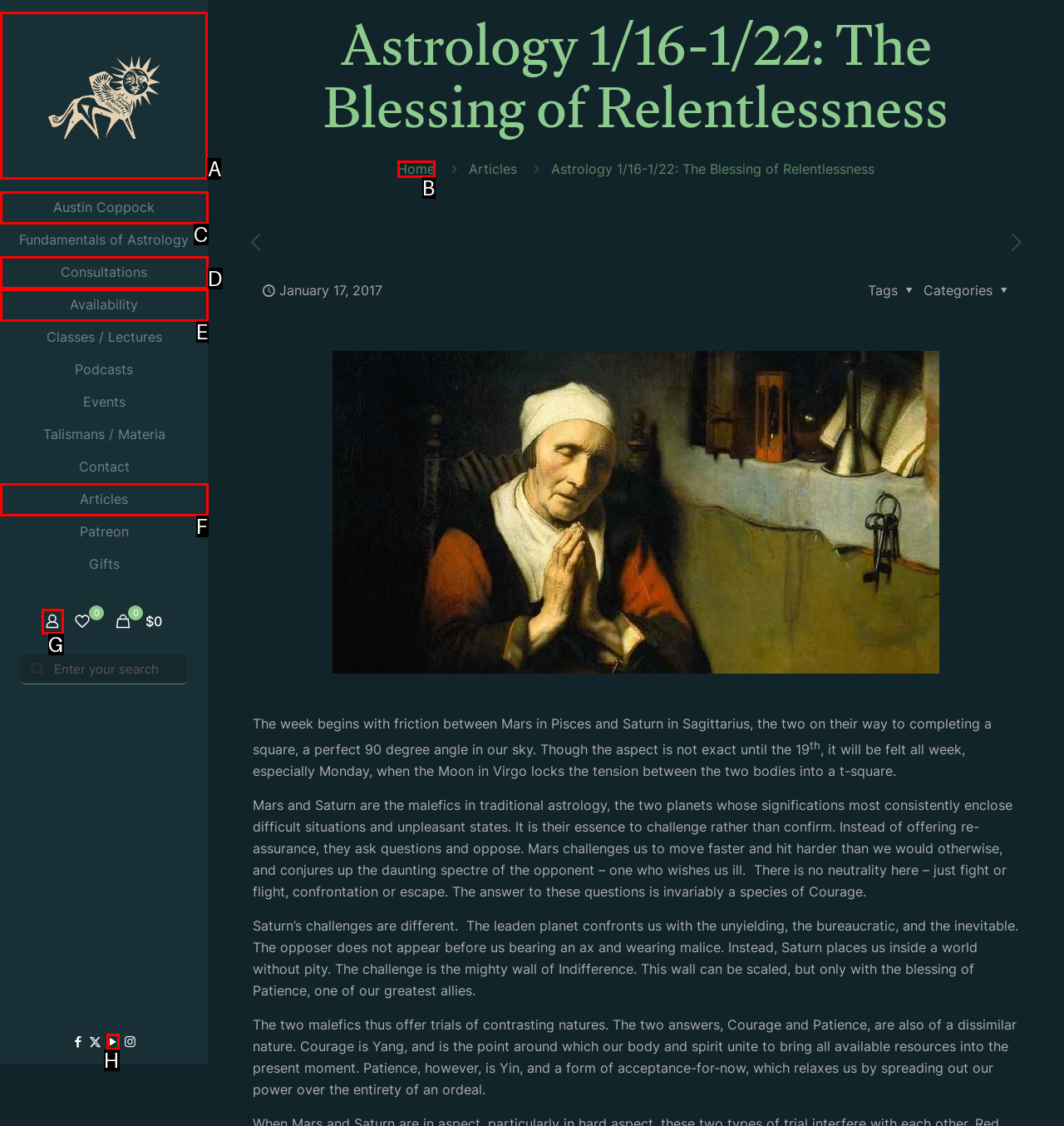Which option should be clicked to execute the task: click the tan logo?
Reply with the letter of the chosen option.

A